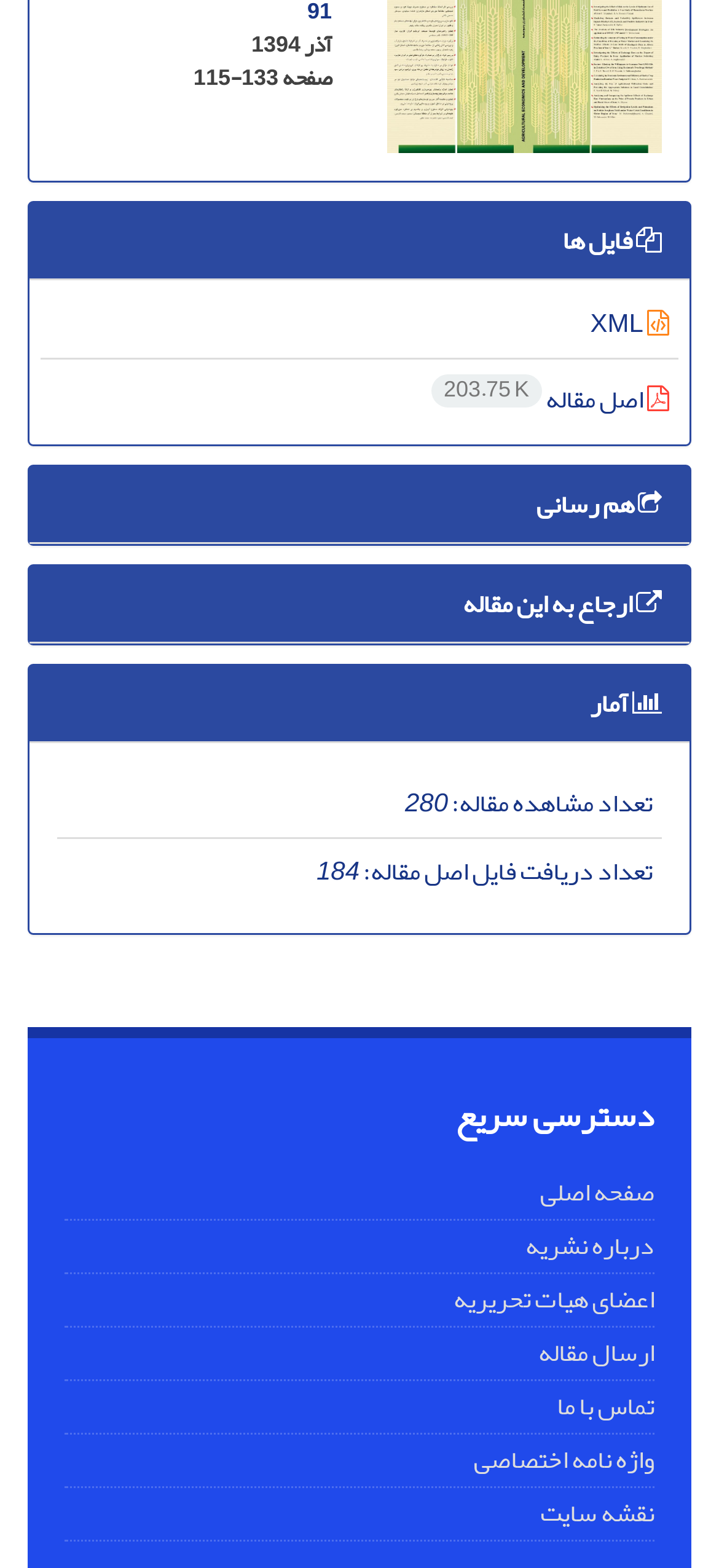What is the file size of the original article?
Refer to the image and give a detailed response to the question.

I found the answer by looking at the link ' اصل مقاله 203.75 K', which indicates the file size of the original article.